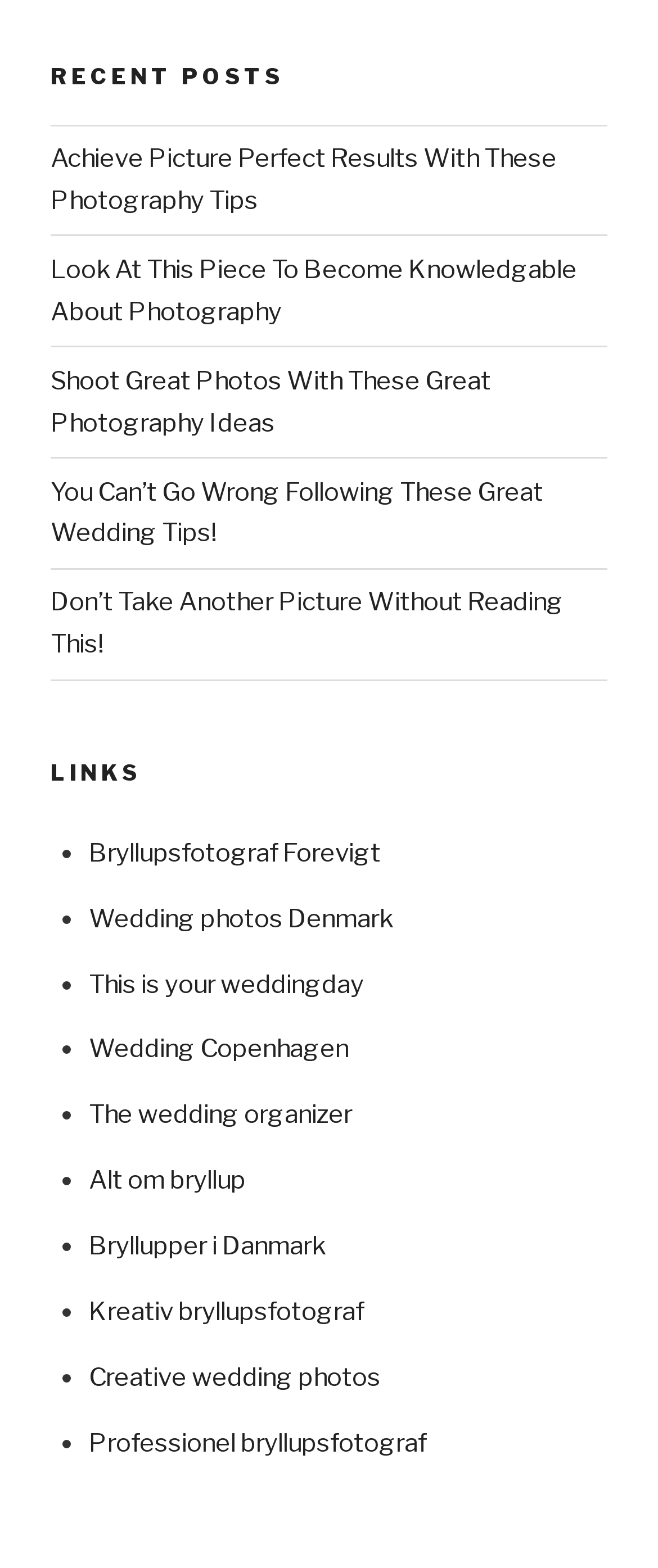Pinpoint the bounding box coordinates of the clickable element needed to complete the instruction: "Visit Bryllupsfotograf Forevigt website". The coordinates should be provided as four float numbers between 0 and 1: [left, top, right, bottom].

[0.135, 0.534, 0.578, 0.554]